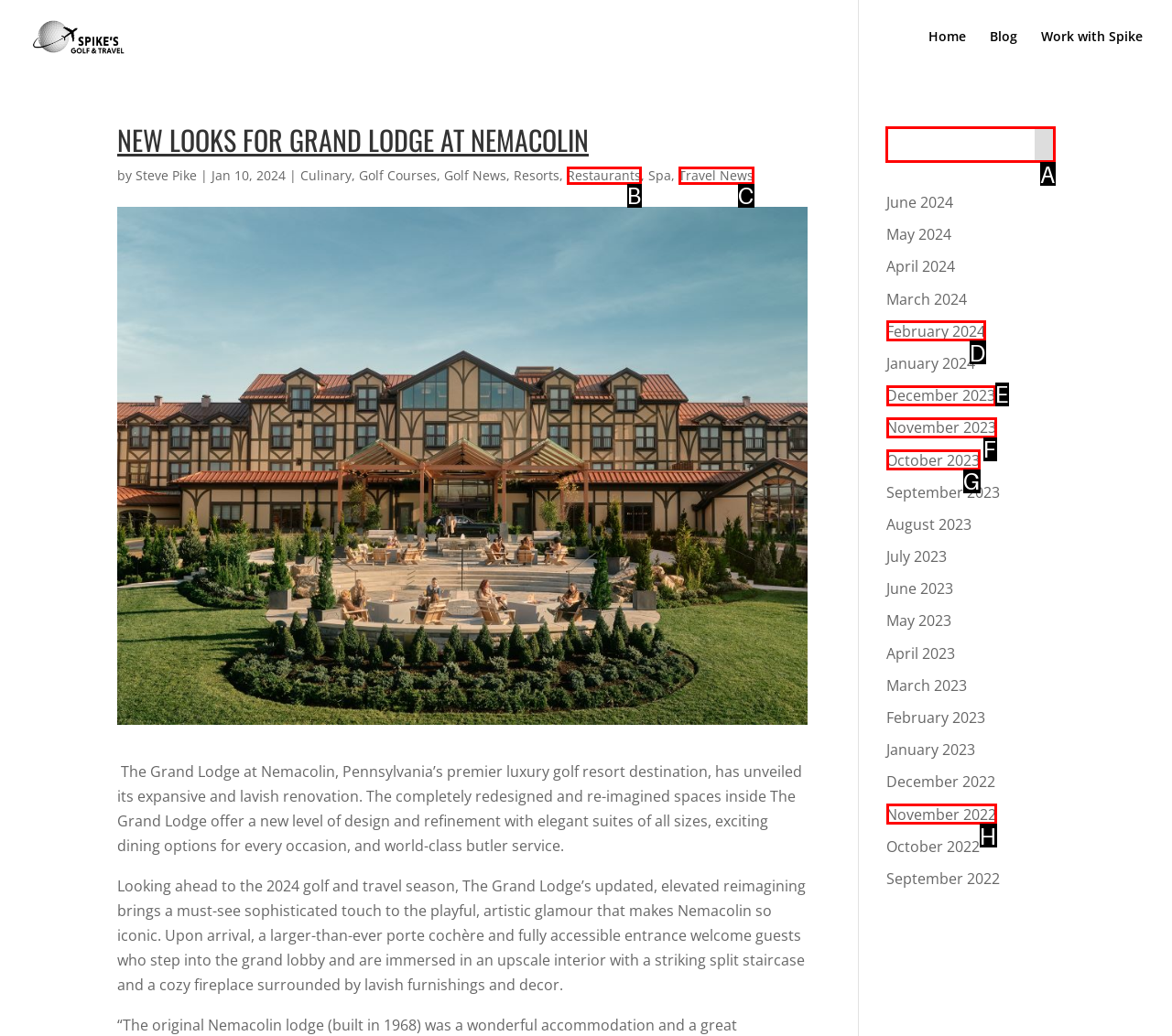Identify which lettered option completes the task: Go to ABOUT page. Provide the letter of the correct choice.

None